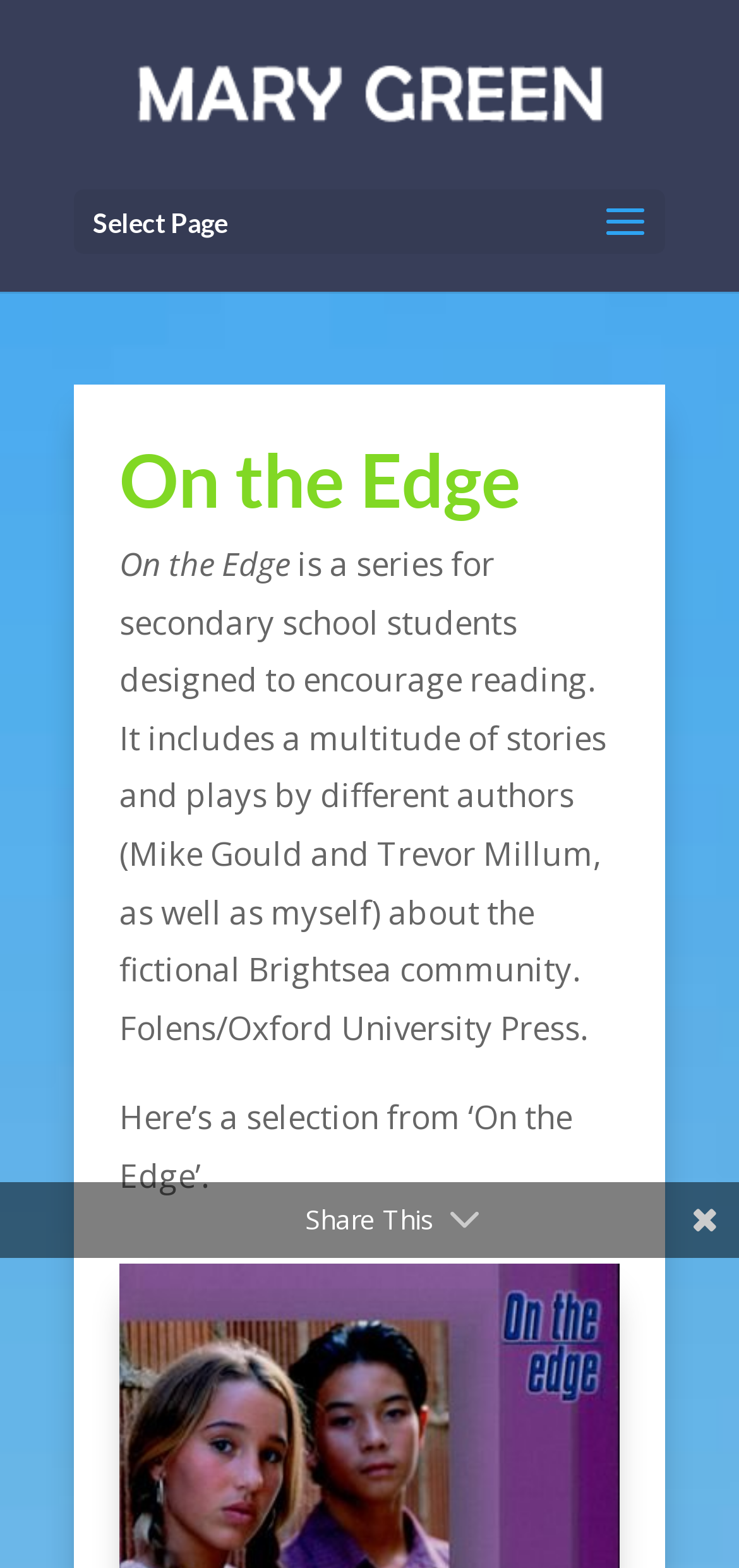What is the position of the 'Share This' text on the webpage?
Deliver a detailed and extensive answer to the question.

The question asks for the position of the 'Share This' text on the webpage. By looking at the bounding box coordinates of the 'Share This' StaticText element, we can see that its y1 and y2 values are 0.766 and 0.789, respectively. These values suggest that the element is located at the bottom of the webpage.